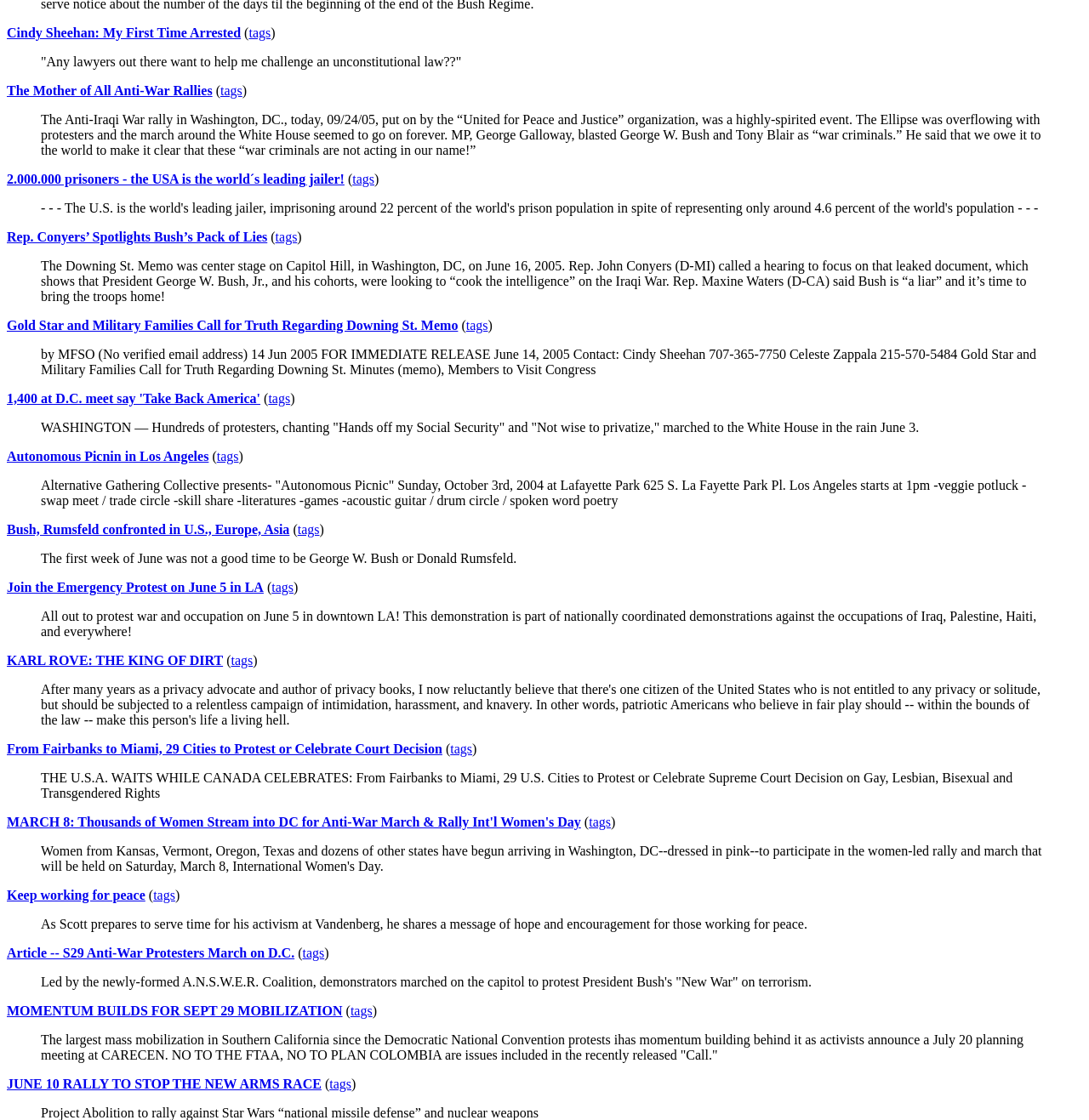Given the description: "tags", determine the bounding box coordinates of the UI element. The coordinates should be formatted as four float numbers between 0 and 1, [left, top, right, bottom].

[0.278, 0.844, 0.298, 0.857]